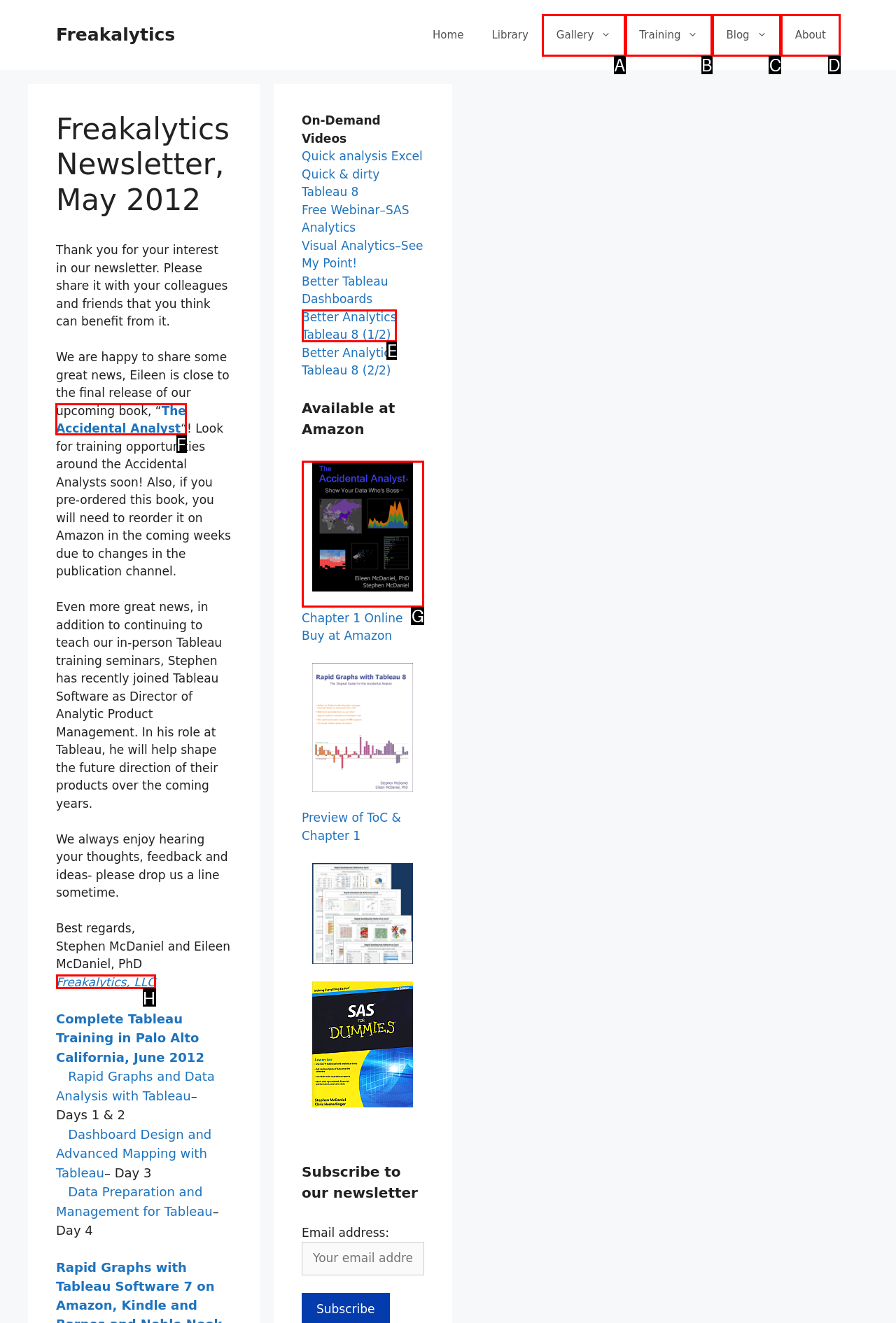Identify the HTML element to click to fulfill this task: Click on the 'The Accidental Analyst' link
Answer with the letter from the given choices.

F